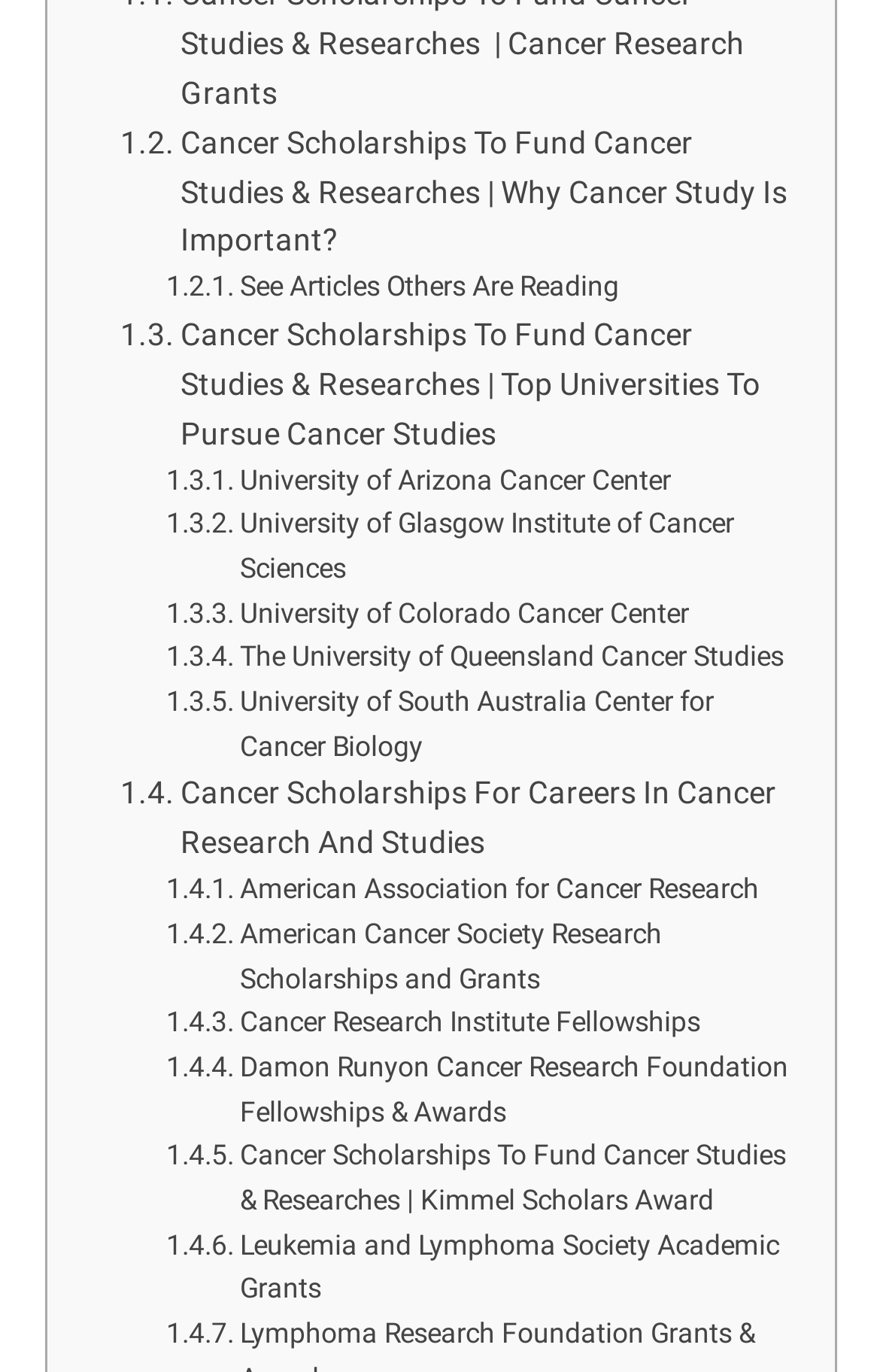Give a one-word or short phrase answer to this question: 
What is the last link on the webpage?

Leukemia and Lymphoma Society Academic Grants